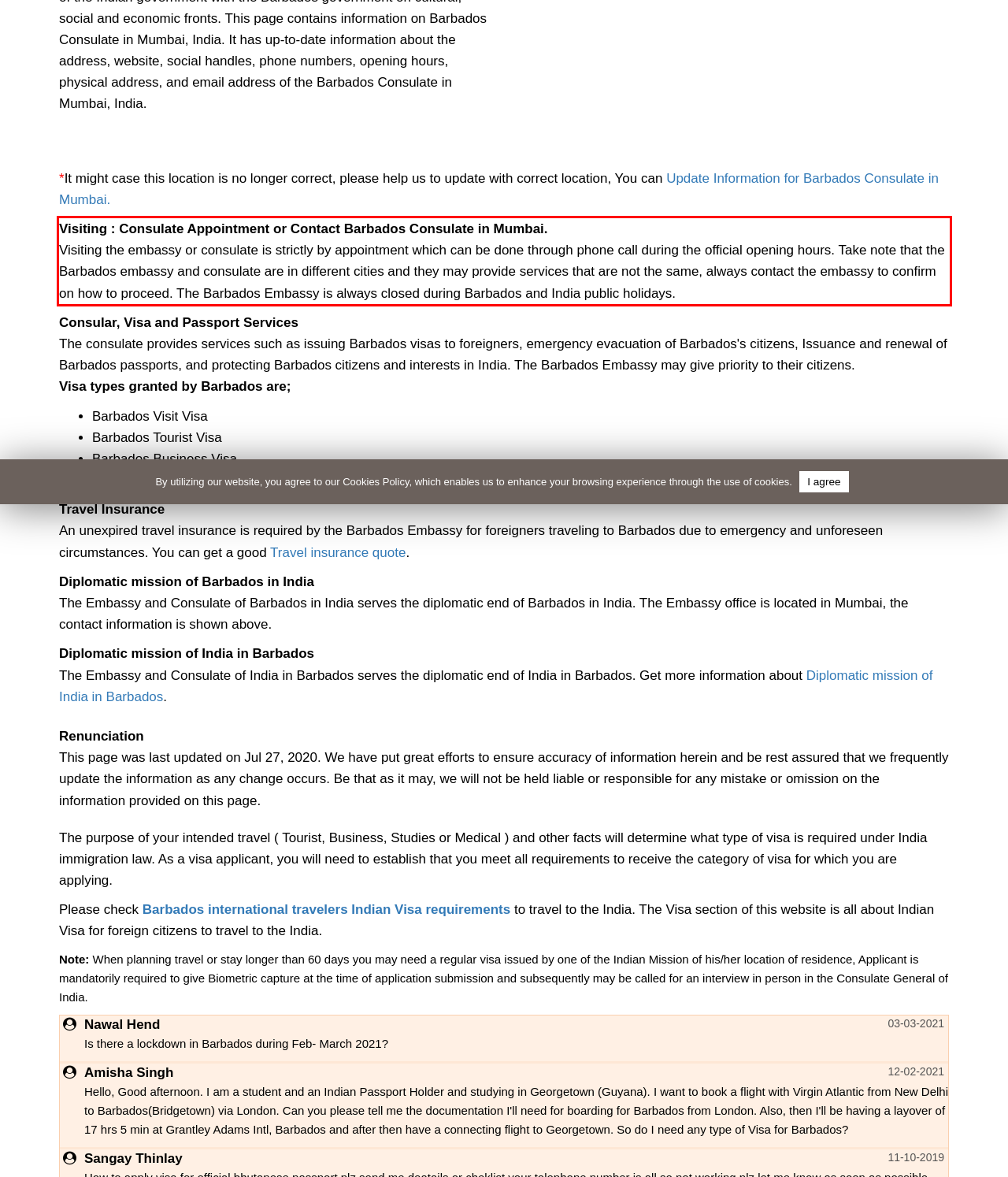Analyze the screenshot of a webpage where a red rectangle is bounding a UI element. Extract and generate the text content within this red bounding box.

Visiting : Consulate Appointment or Contact Barbados Consulate in Mumbai. Visiting the embassy or consulate is strictly by appointment which can be done through phone call during the official opening hours. Take note that the Barbados embassy and consulate are in different cities and they may provide services that are not the same, always contact the embassy to confirm on how to proceed. The Barbados Embassy is always closed during Barbados and India public holidays.